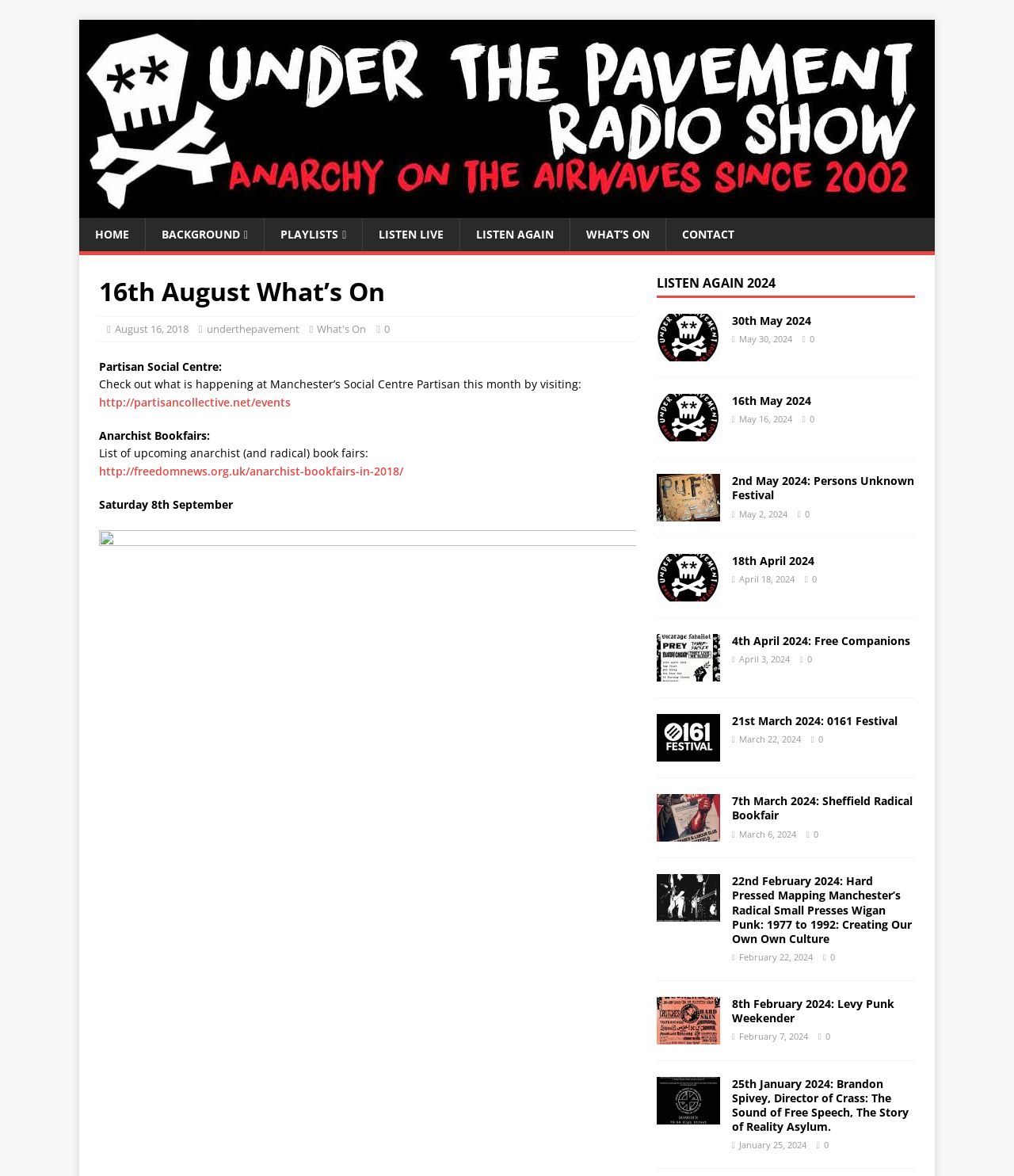Identify the bounding box for the UI element that is described as follows: "title="Under The Pavement"".

[0.078, 0.171, 0.922, 0.184]